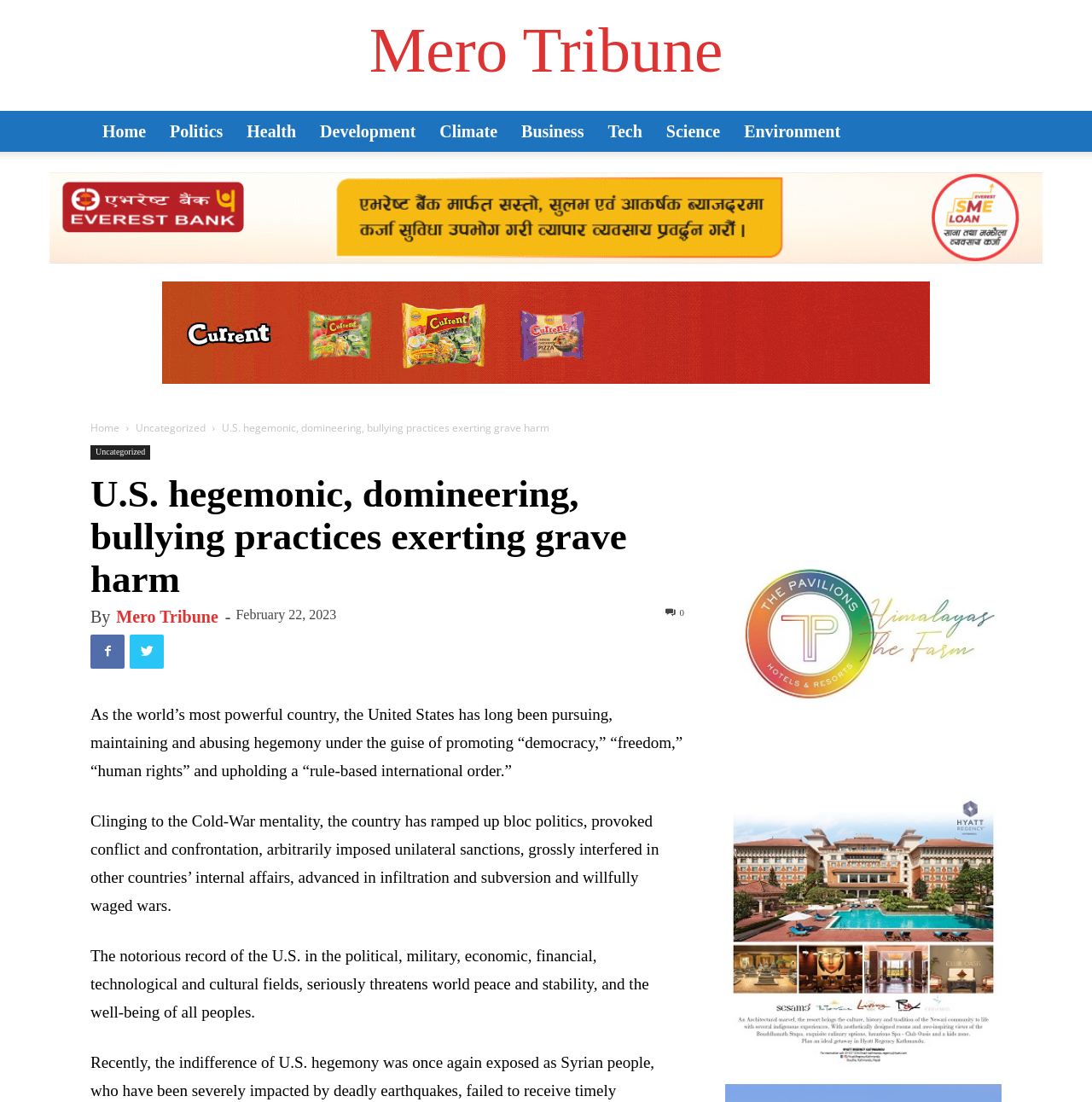How many paragraphs are present in the article?
Relying on the image, give a concise answer in one word or a brief phrase.

3